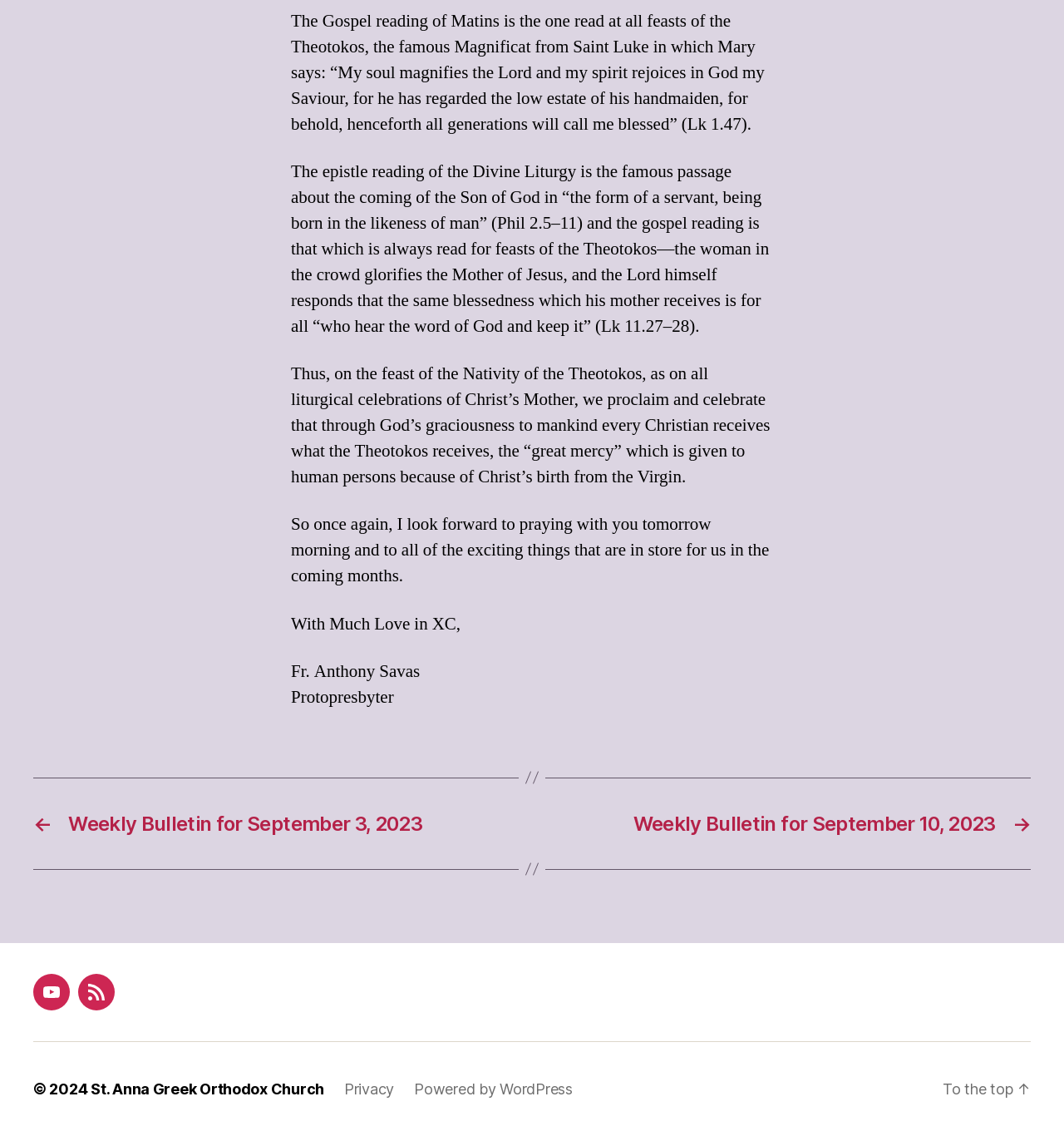Provide a single word or phrase to answer the given question: 
What is the name of the priest?

Fr. Anthony Savas